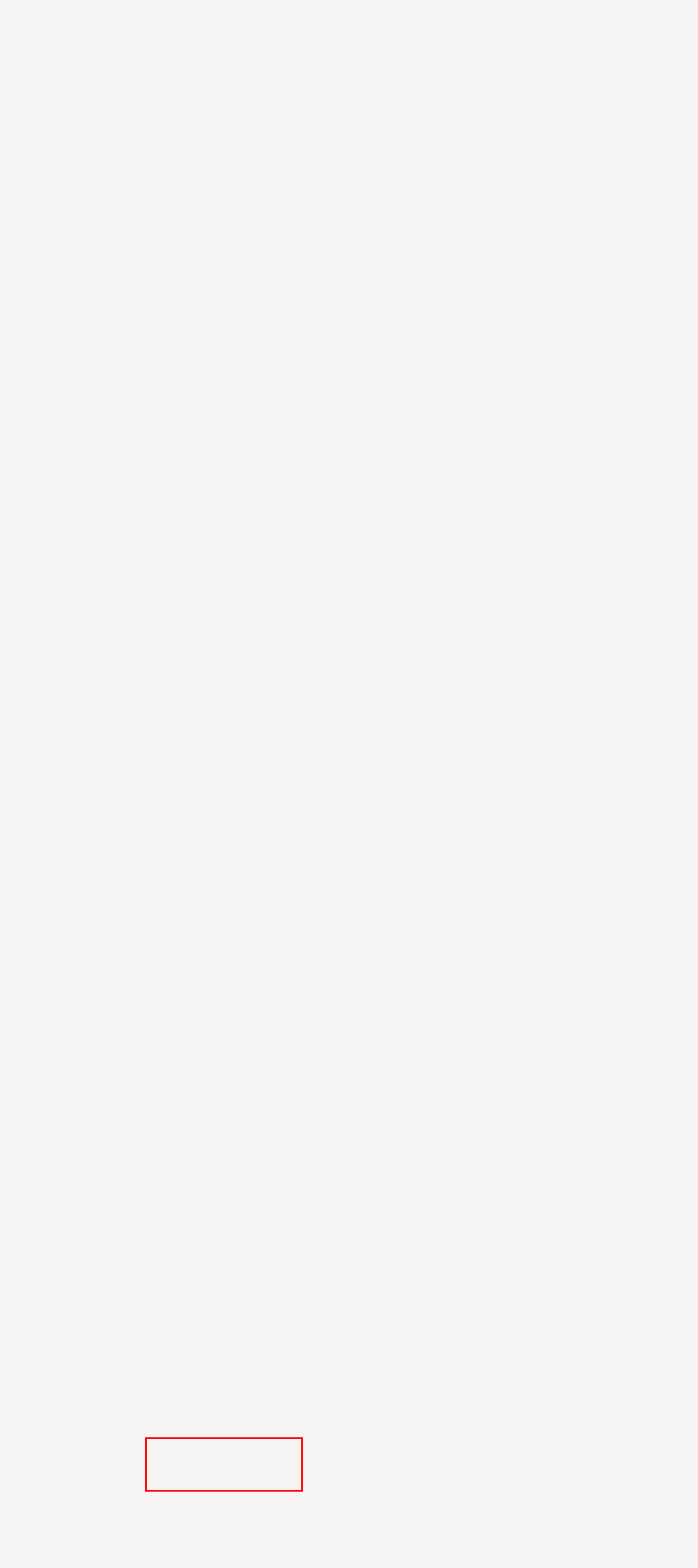You’re provided with a screenshot of a webpage that has a red bounding box around an element. Choose the best matching webpage description for the new page after clicking the element in the red box. The options are:
A. Writing.Com Registration - Writing.Com
B. Help Logging Into Your Account - Writing.Com
C. Login to get started! - Writing.Com
D. Friday night life. - Writing.Com
E. GATERMEN - Writing.Com
F. Supernatural Creatures Convention - Writing.Com
G. Writing.Com Login - Writing.Com
H. Log In To Writing.Com - Writing.Com

A